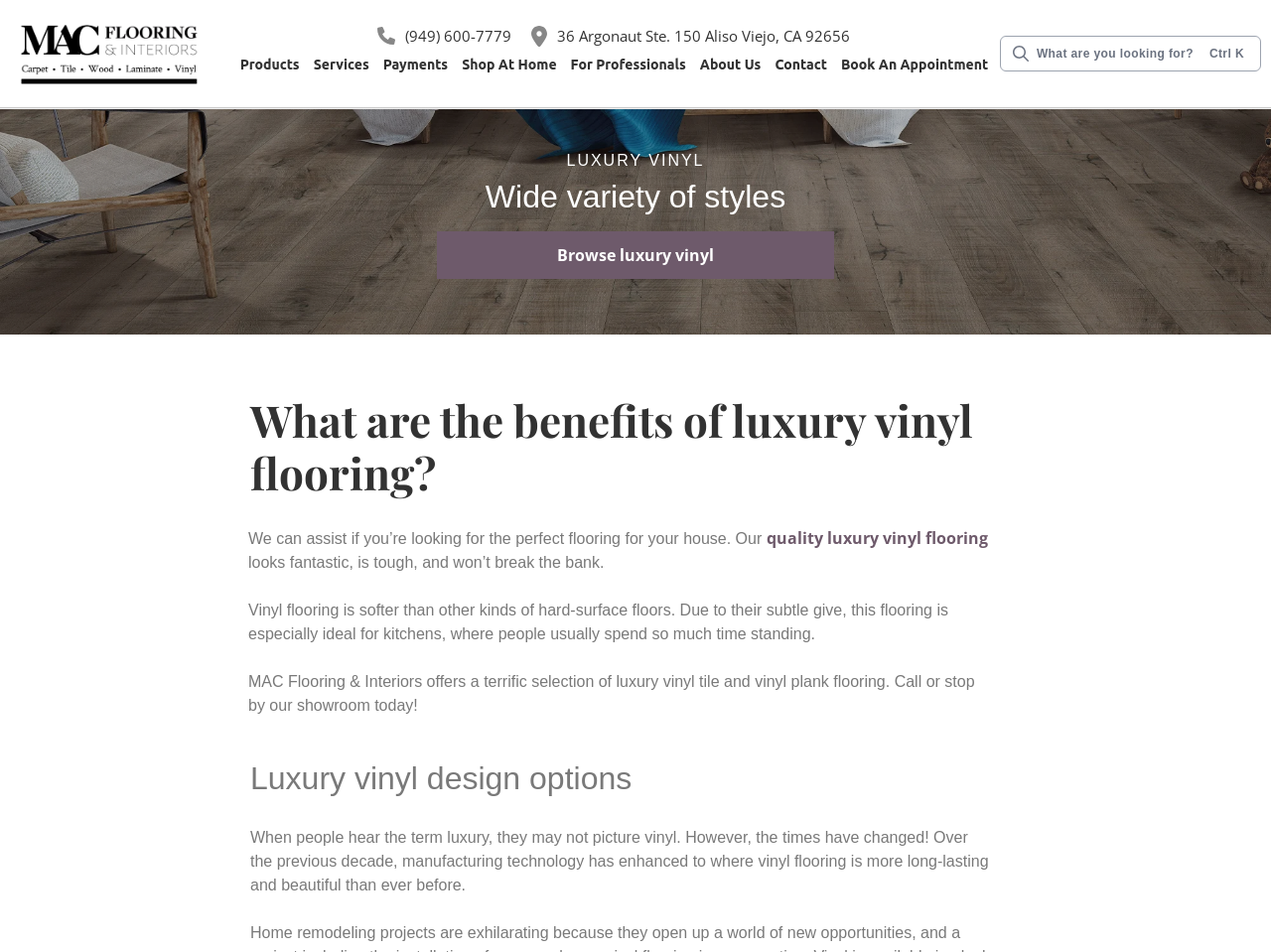Extract the bounding box coordinates for the UI element described as: "Payments".

[0.296, 0.05, 0.358, 0.086]